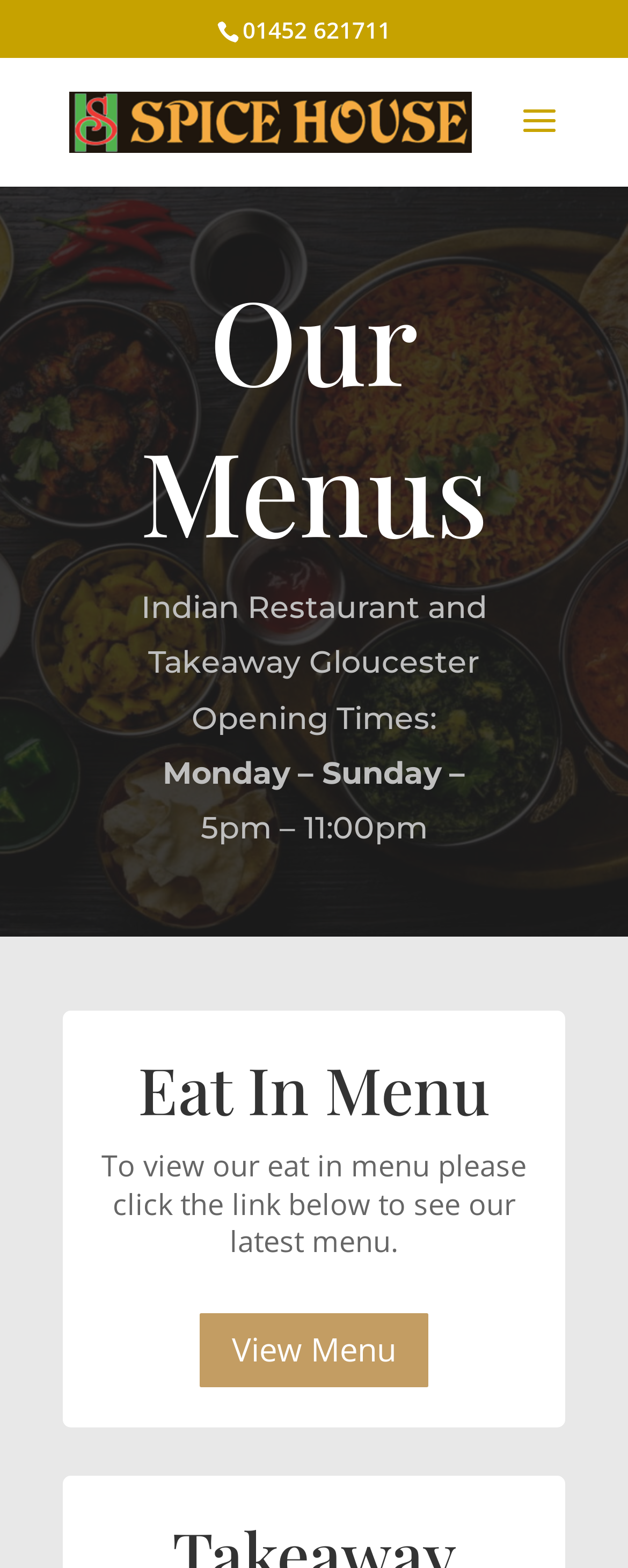Bounding box coordinates are specified in the format (top-left x, top-left y, bottom-right x, bottom-right y). All values are floating point numbers bounded between 0 and 1. Please provide the bounding box coordinate of the region this sentence describes: View Menu

[0.313, 0.836, 0.687, 0.887]